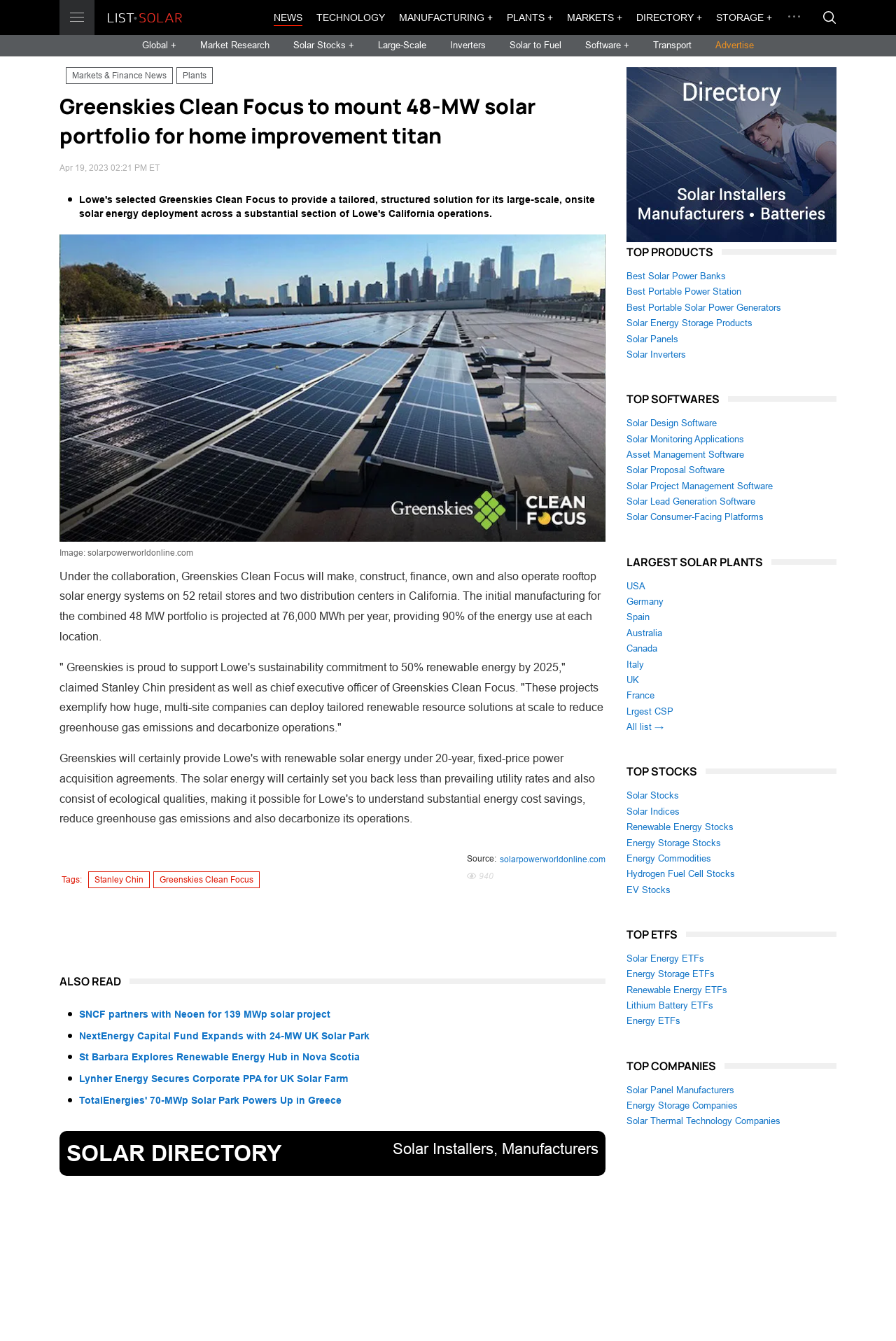What is the name of the president and CEO of Greenskies Clean Focus?
Based on the image, give a concise answer in the form of a single word or short phrase.

Stanley Chin